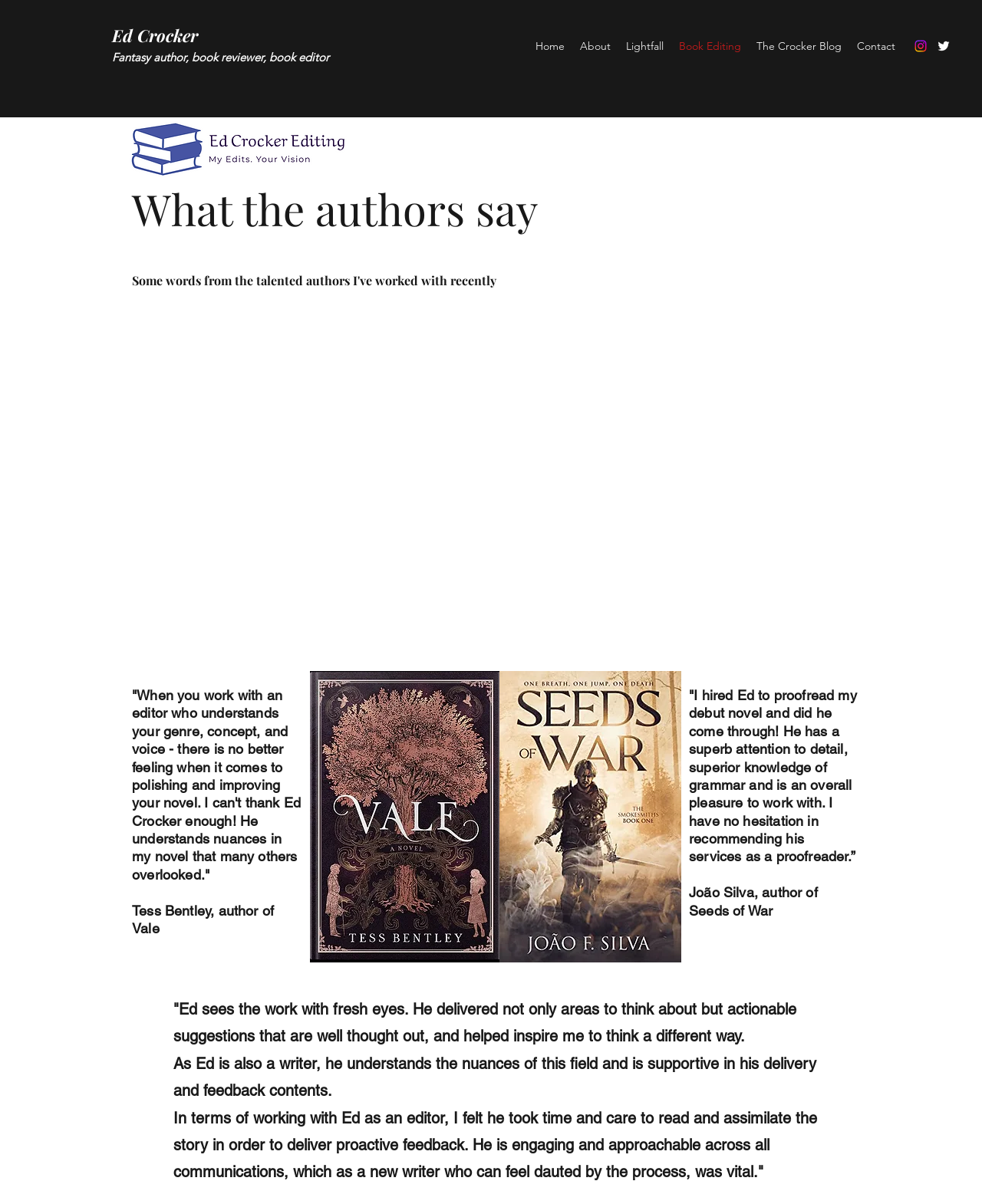Locate the bounding box coordinates of the clickable part needed for the task: "Visit the 'About' page".

[0.583, 0.029, 0.63, 0.048]